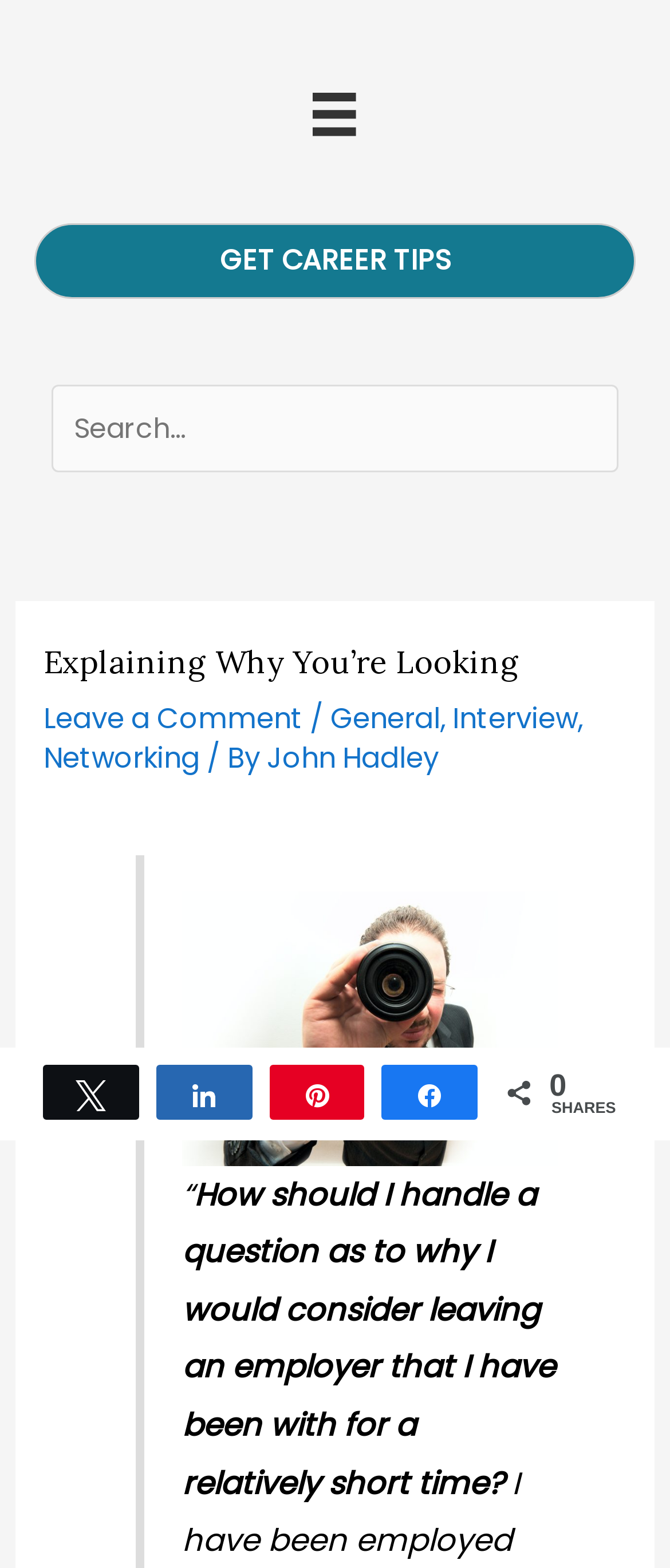Specify the bounding box coordinates of the area to click in order to follow the given instruction: "Search for a topic."

[0.077, 0.246, 0.923, 0.302]